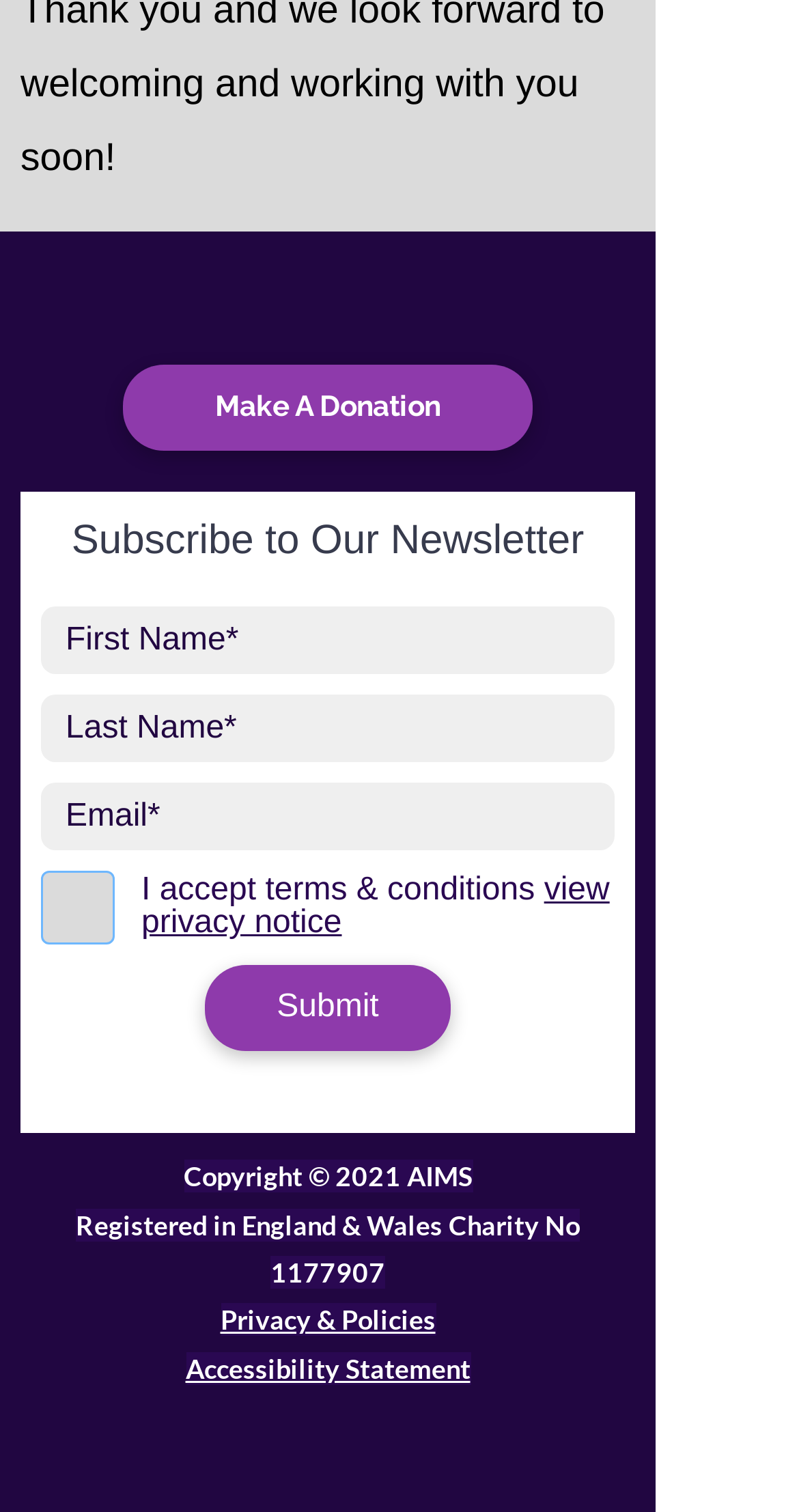Locate the bounding box coordinates of the element I should click to achieve the following instruction: "Subscribe to the newsletter".

[0.051, 0.339, 0.769, 0.374]